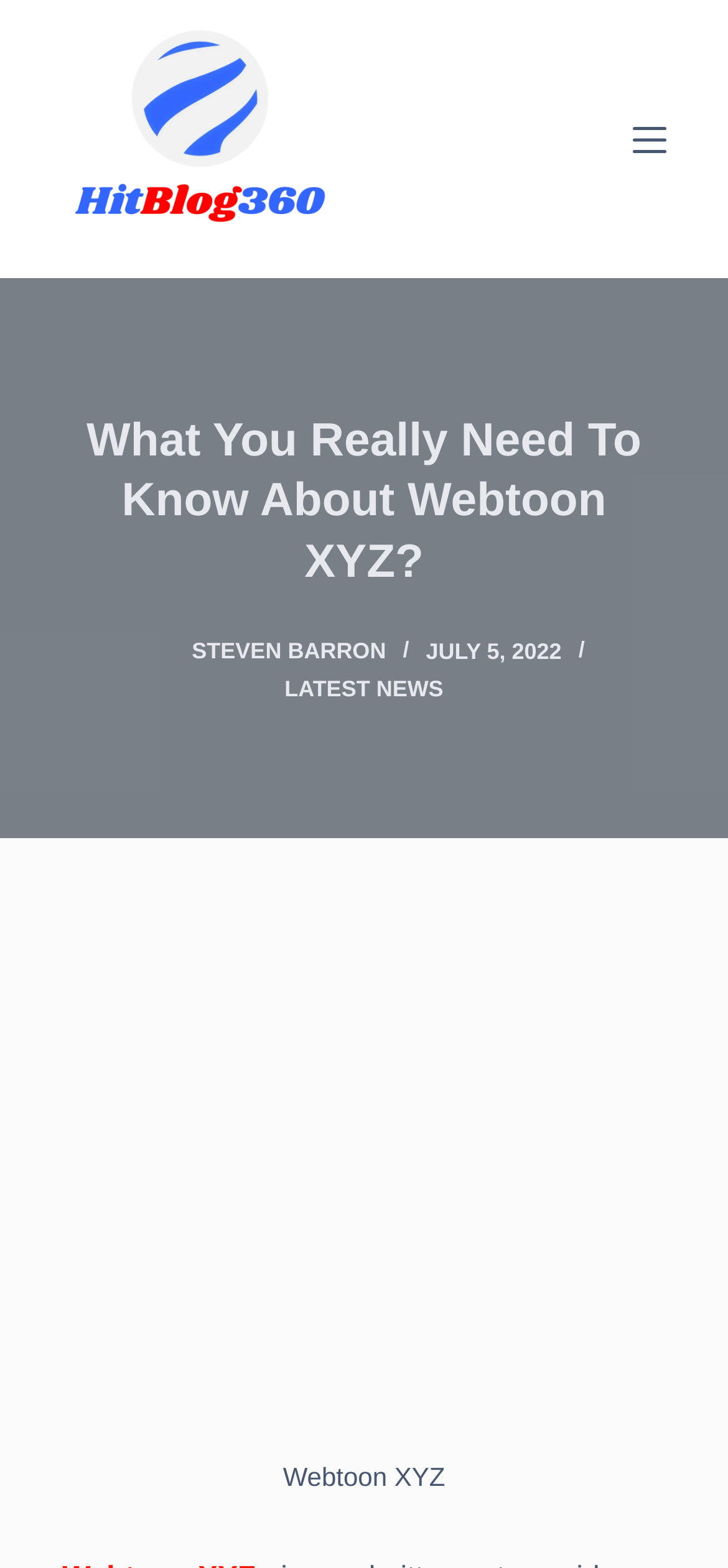What is the category of the article?
Based on the image, provide a one-word or brief-phrase response.

LATEST NEWS